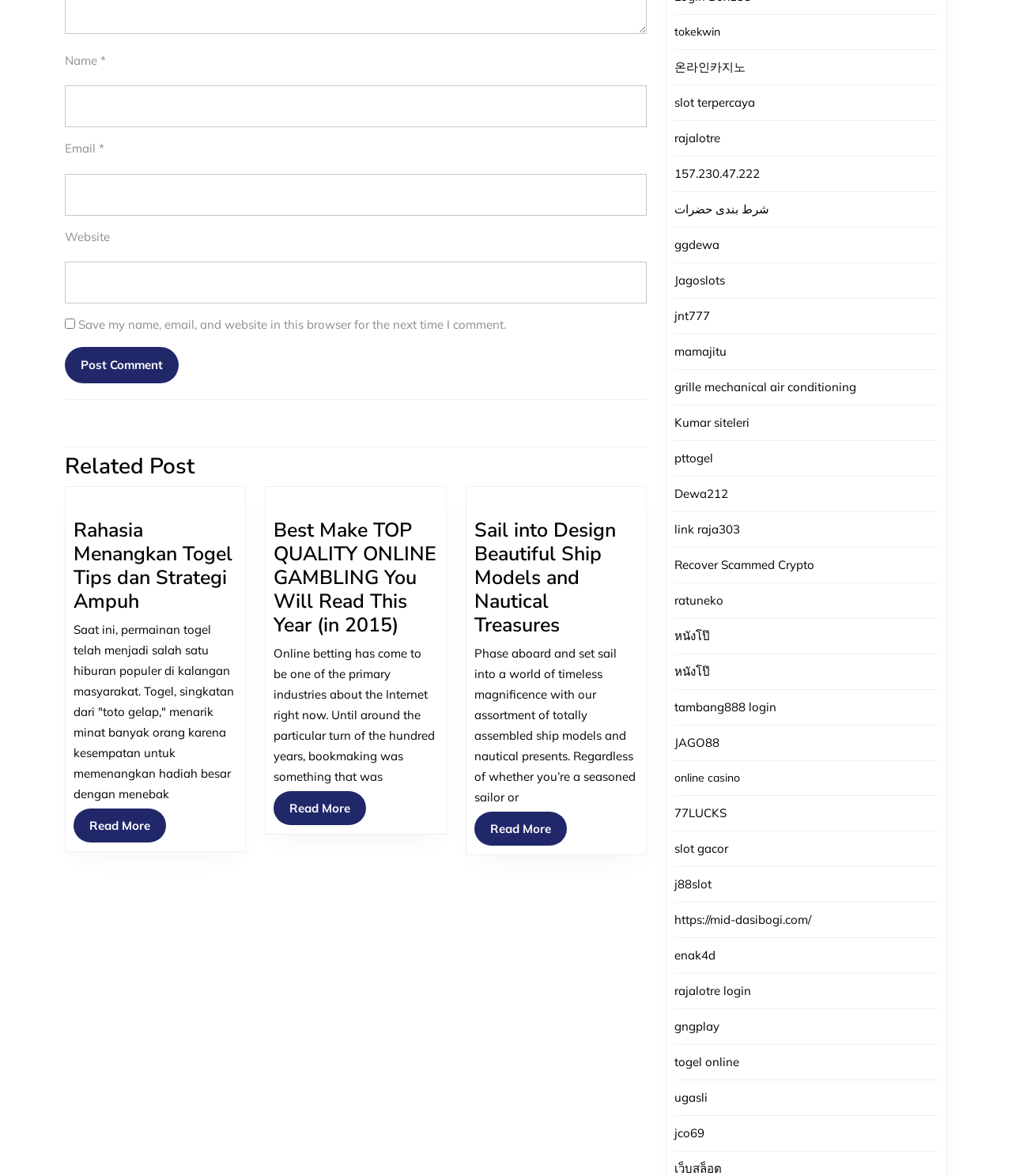Determine the coordinates of the bounding box that should be clicked to complete the instruction: "Visit the 'tokekwin' website". The coordinates should be represented by four float numbers between 0 and 1: [left, top, right, bottom].

[0.666, 0.021, 0.712, 0.033]